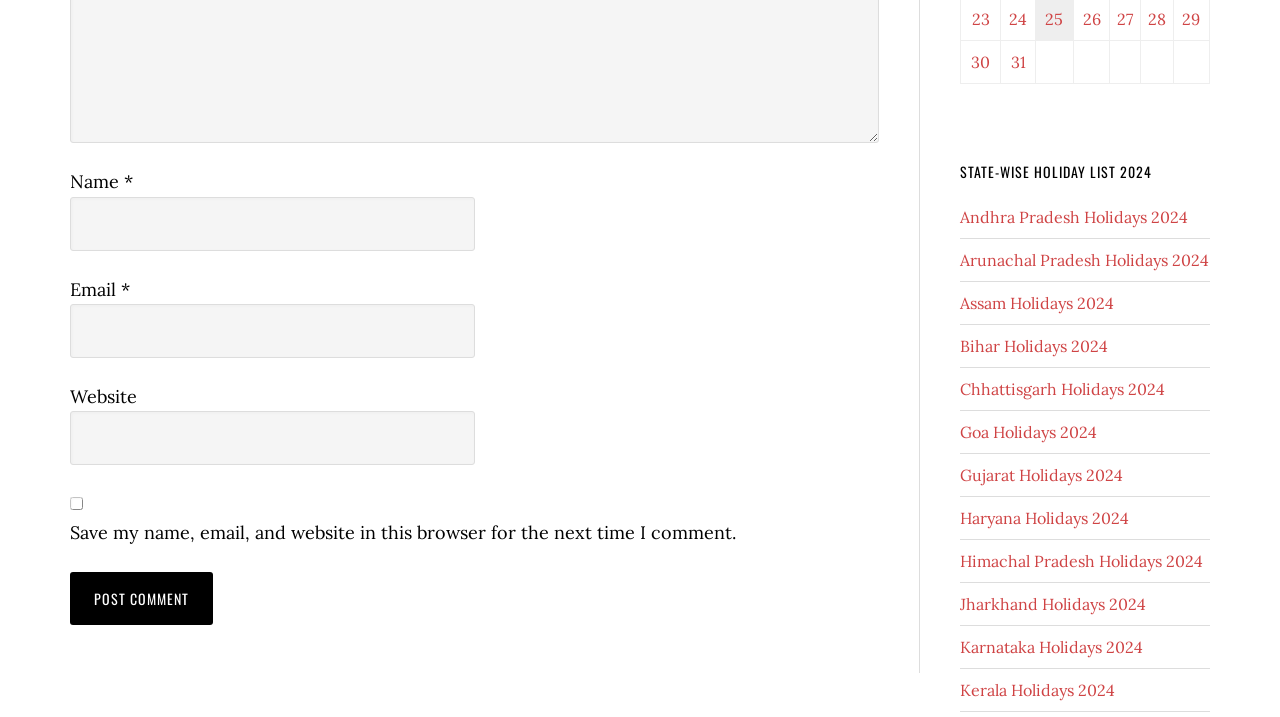Provide a brief response to the question using a single word or phrase: 
What is the function of the 'Post Comment' button?

Submit a comment